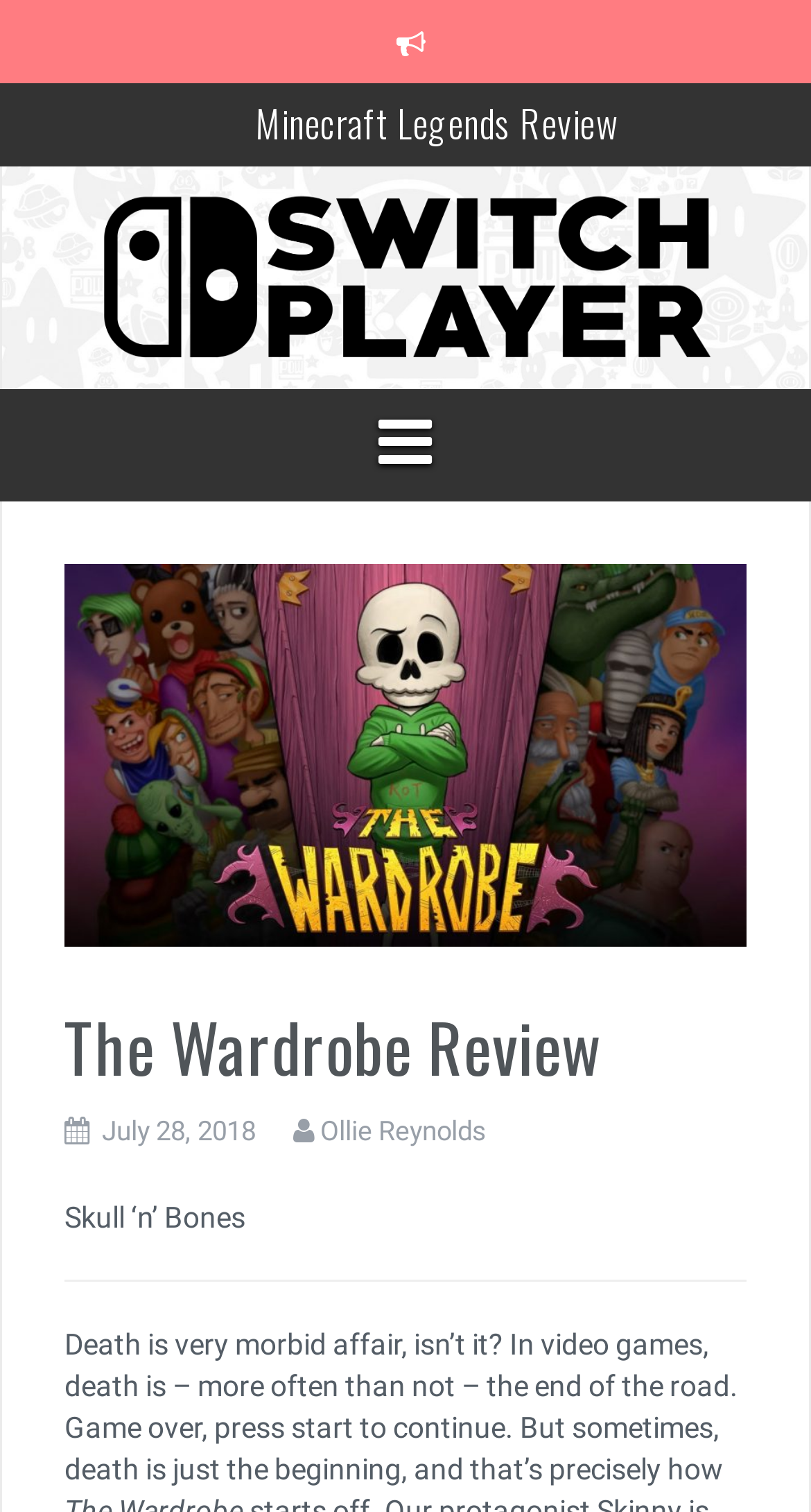Please determine the primary heading and provide its text.

The Wardrobe Review